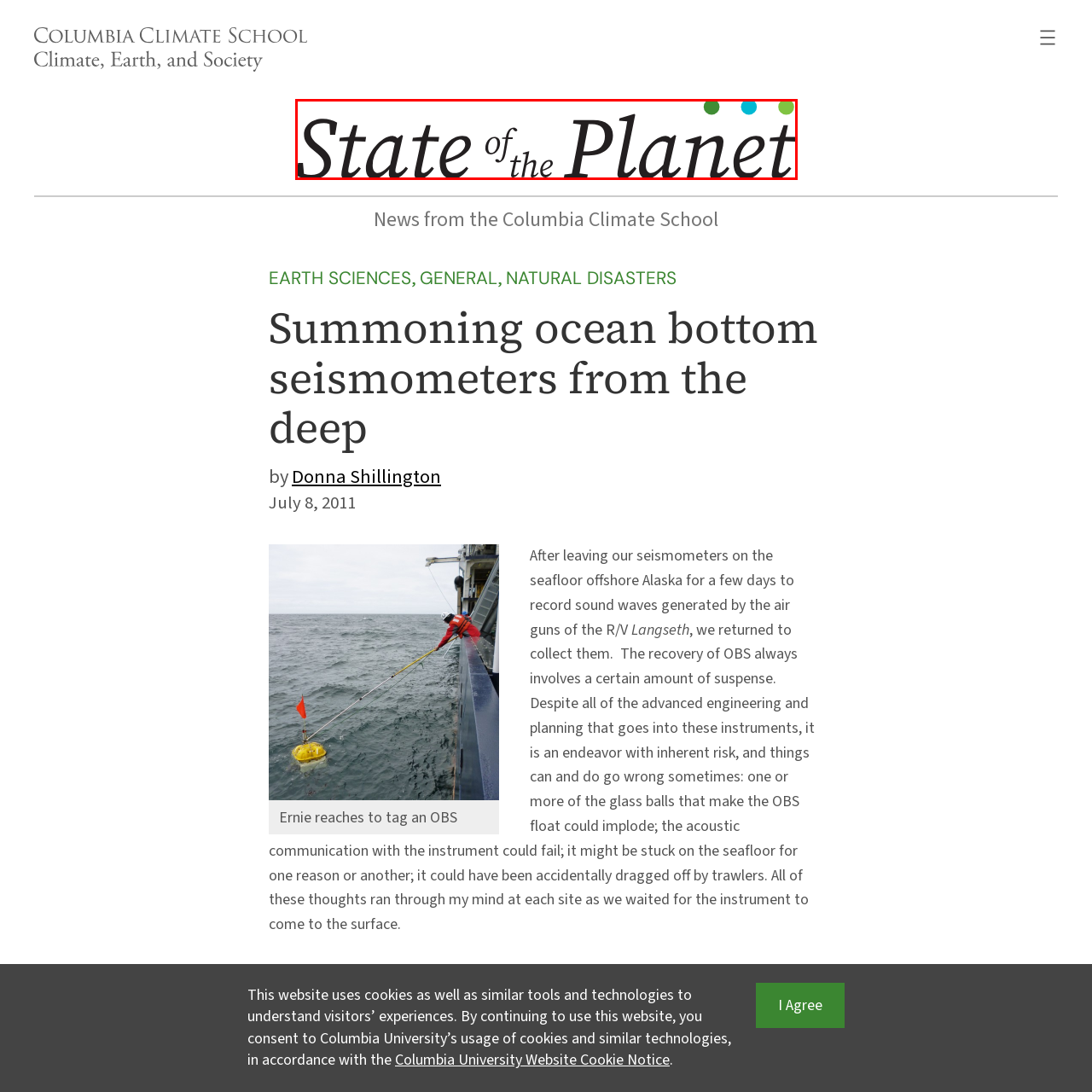Detail the features and elements seen in the red-circled portion of the image.

The image showcases the title "State of the Planet," presented in an elegant font that emphasizes the importance of environmental and climate-related topics. The distinctive design features a combination of bold text and a playful, colorful motif above the title, consisting of three dots in green, blue, and turquoise, symbolizing aspects of nature and the interconnectedness of our planet's systems. This visual element adds a modern touch while highlighting the focus on climate science and sustainability, aligning with the themes explored by the Columbia Climate School in their ongoing research and outreach efforts.